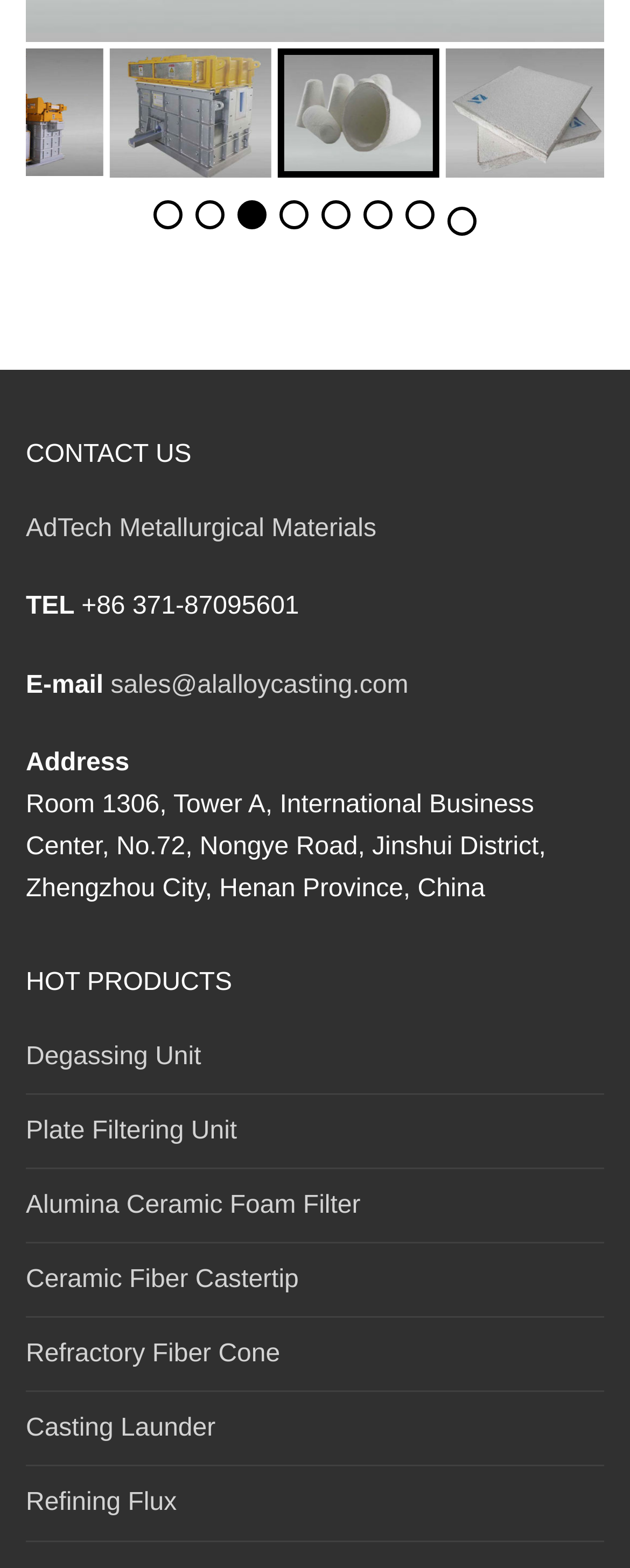How many contact methods are provided?
Please provide a single word or phrase as your answer based on the image.

3